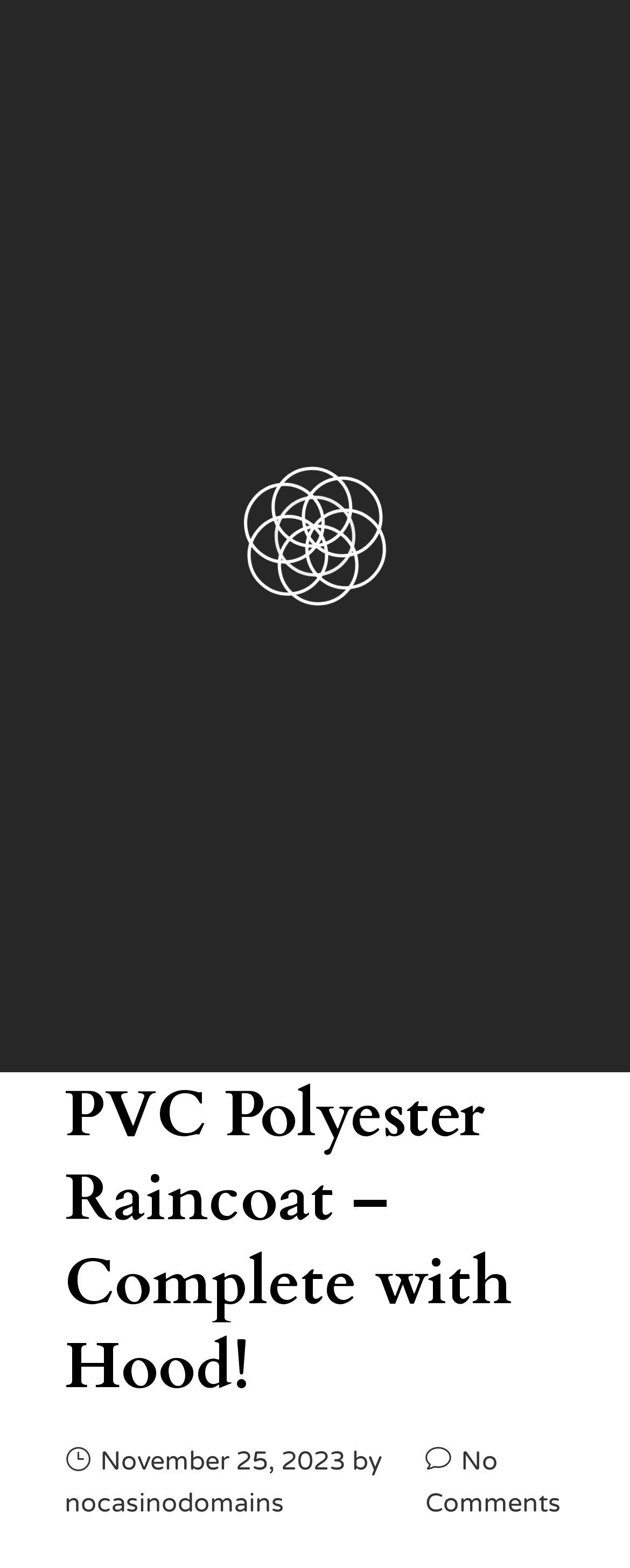Review the image closely and give a comprehensive answer to the question: Who is the author of the article?

I found the author's name 'nocasinodomains' at the bottom of the page, which is displayed as a static text element.